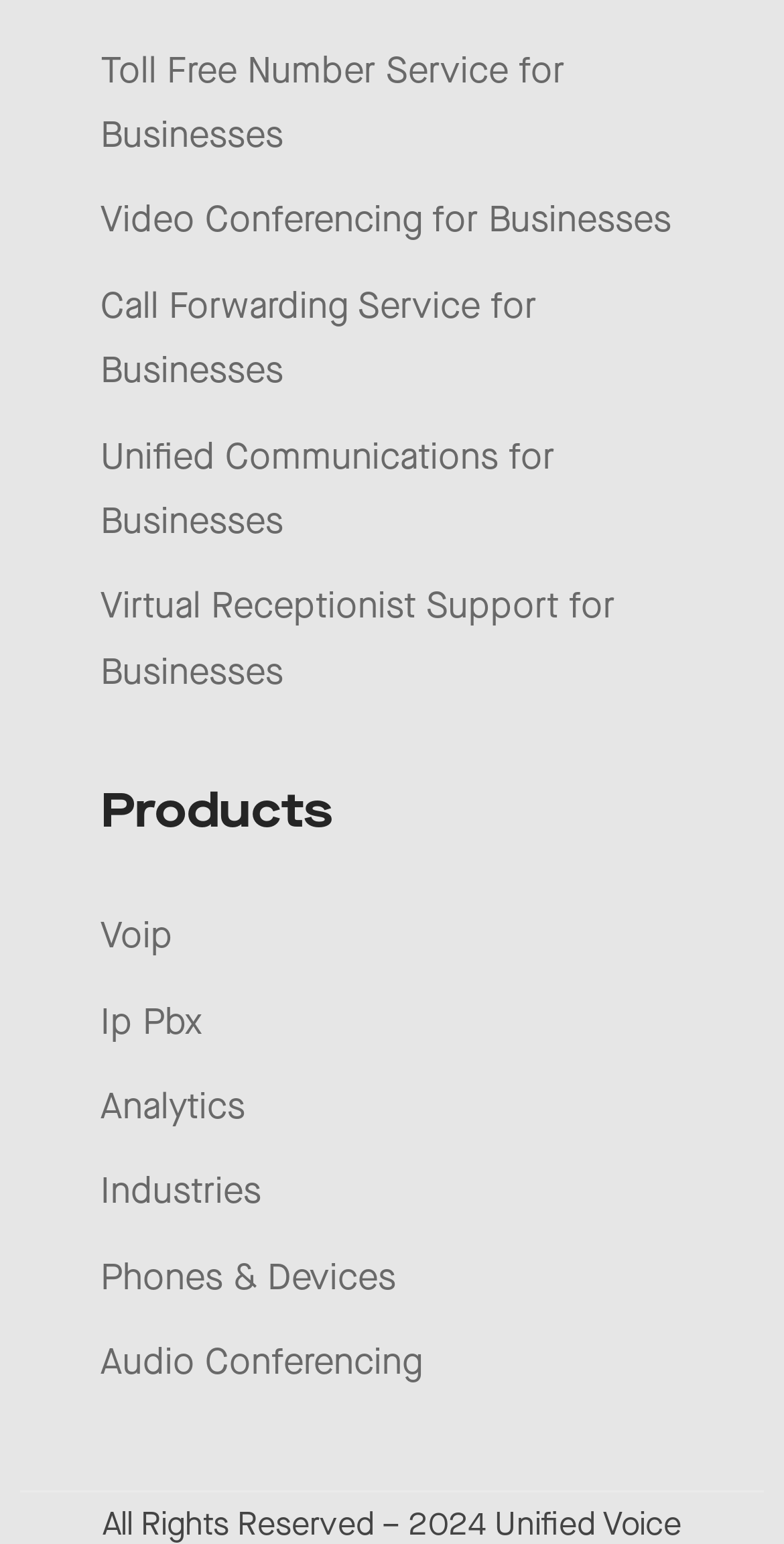Please identify the bounding box coordinates of the element that needs to be clicked to perform the following instruction: "Read about Audio Conferencing".

[0.128, 0.869, 0.538, 0.896]